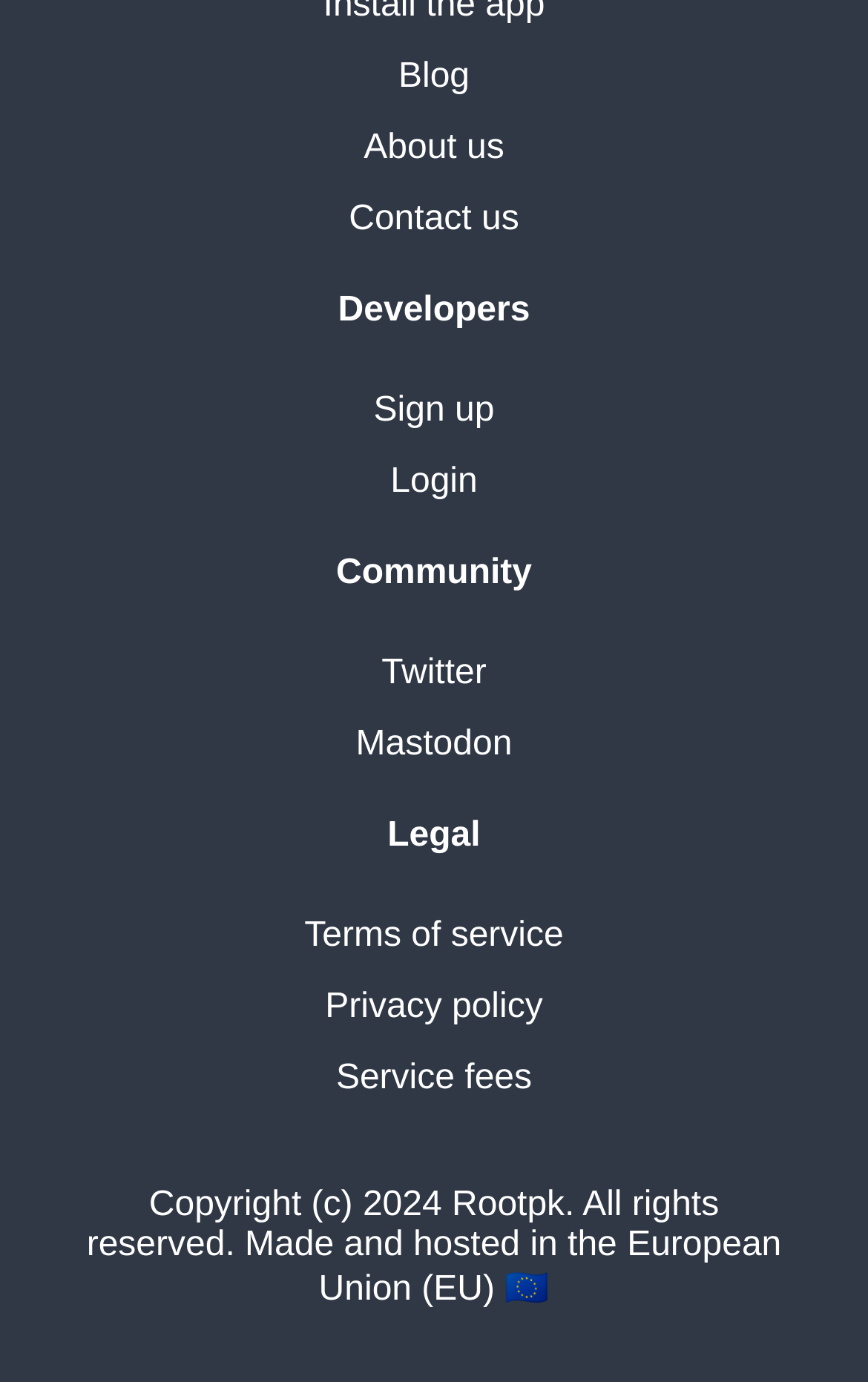Can you specify the bounding box coordinates for the region that should be clicked to fulfill this instruction: "Sign up".

[0.43, 0.283, 0.57, 0.31]